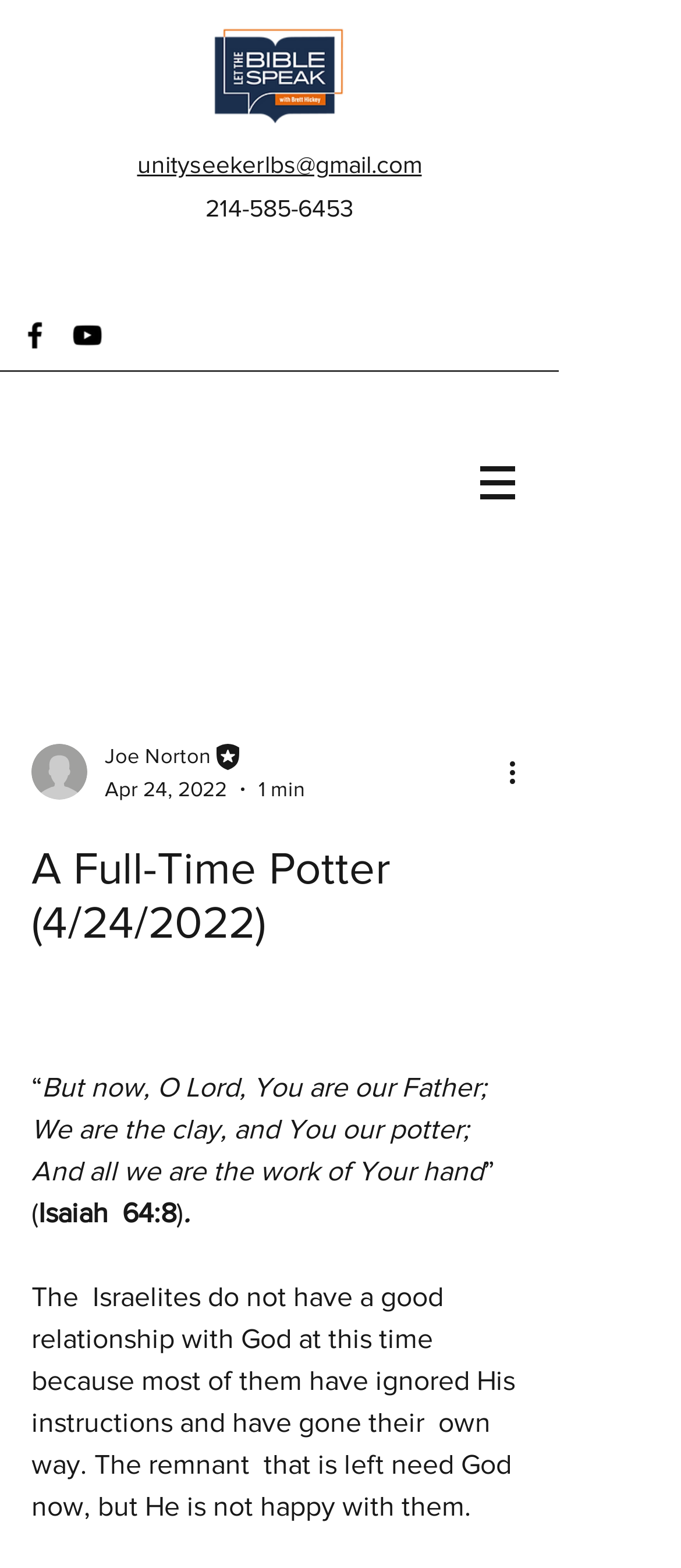What is the author's name?
Based on the image, give a concise answer in the form of a single word or short phrase.

Joe Norton